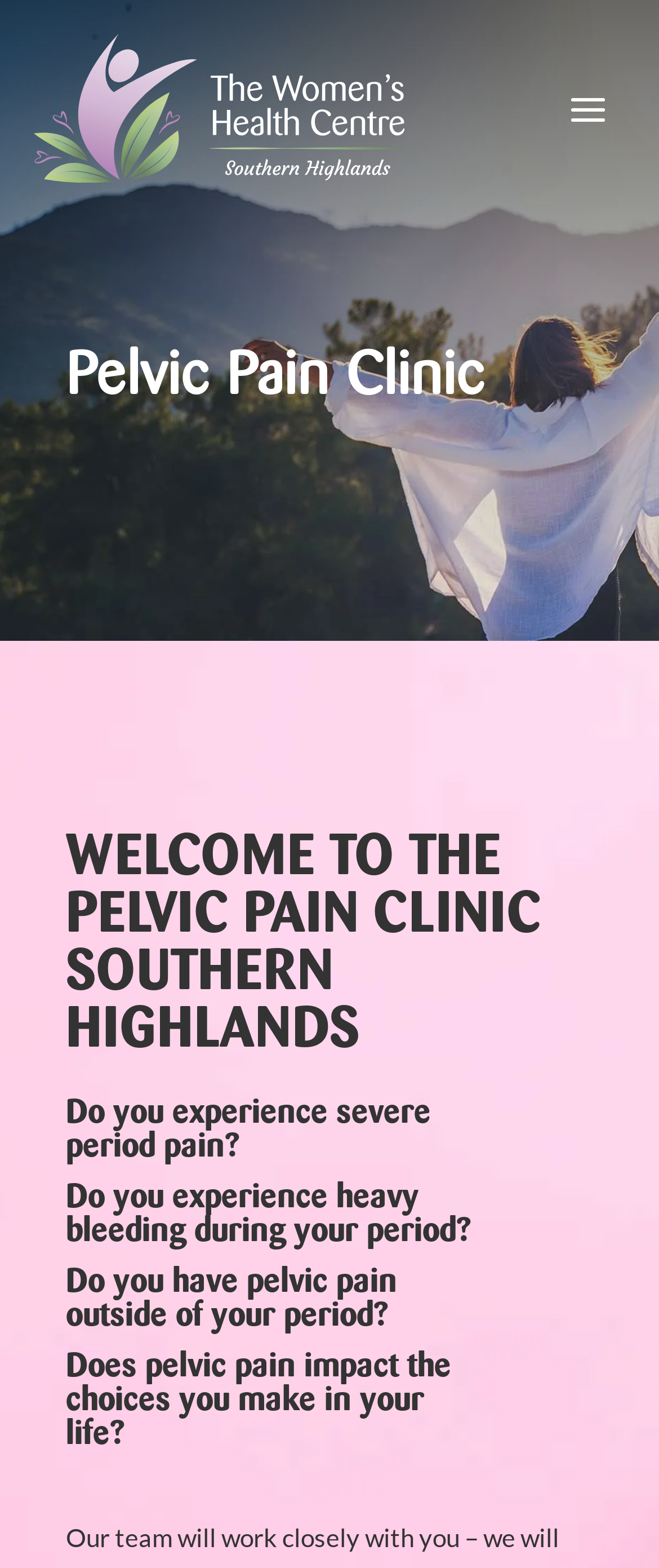Provide your answer in one word or a succinct phrase for the question: 
What is the clinic's focus?

Pelvic Pain